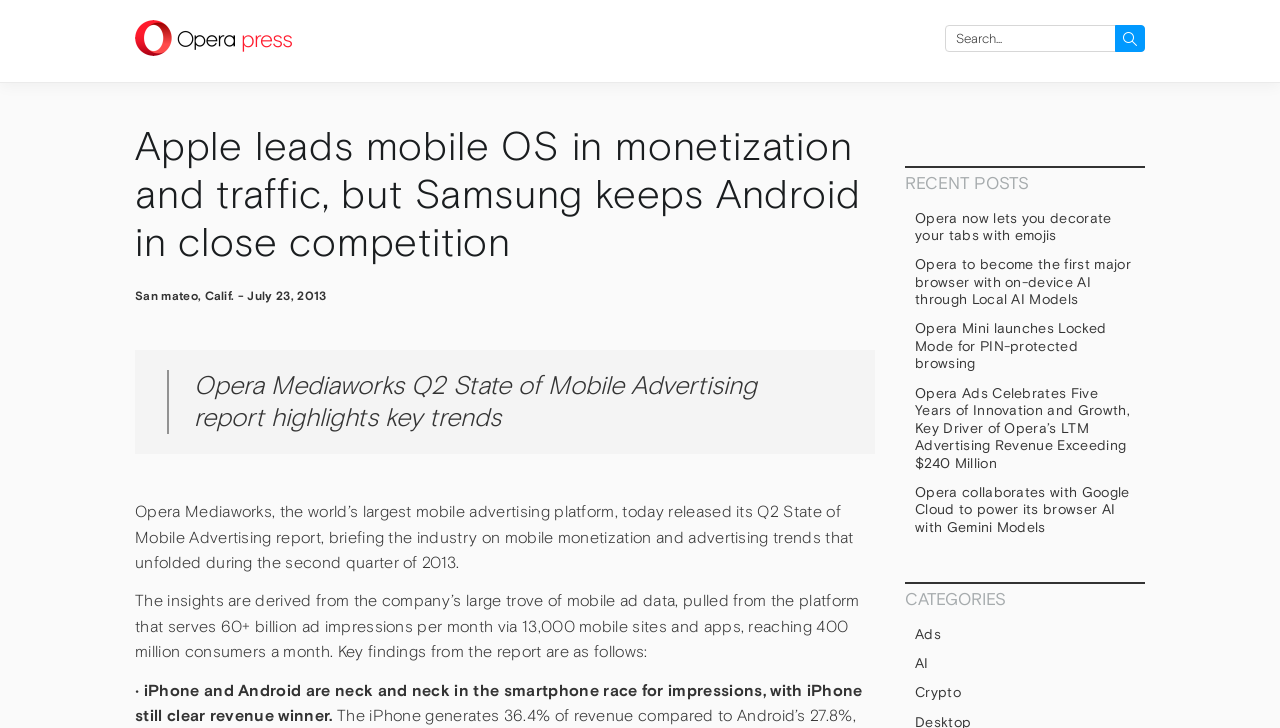What is the number of mobile sites and apps served by the platform?
Look at the image and construct a detailed response to the question.

The answer can be found in the paragraph that starts with 'The insights are derived from the company’s large trove of mobile ad data, pulled from the platform that serves...'. The number of mobile sites and apps served by the platform is mentioned as 13,000.